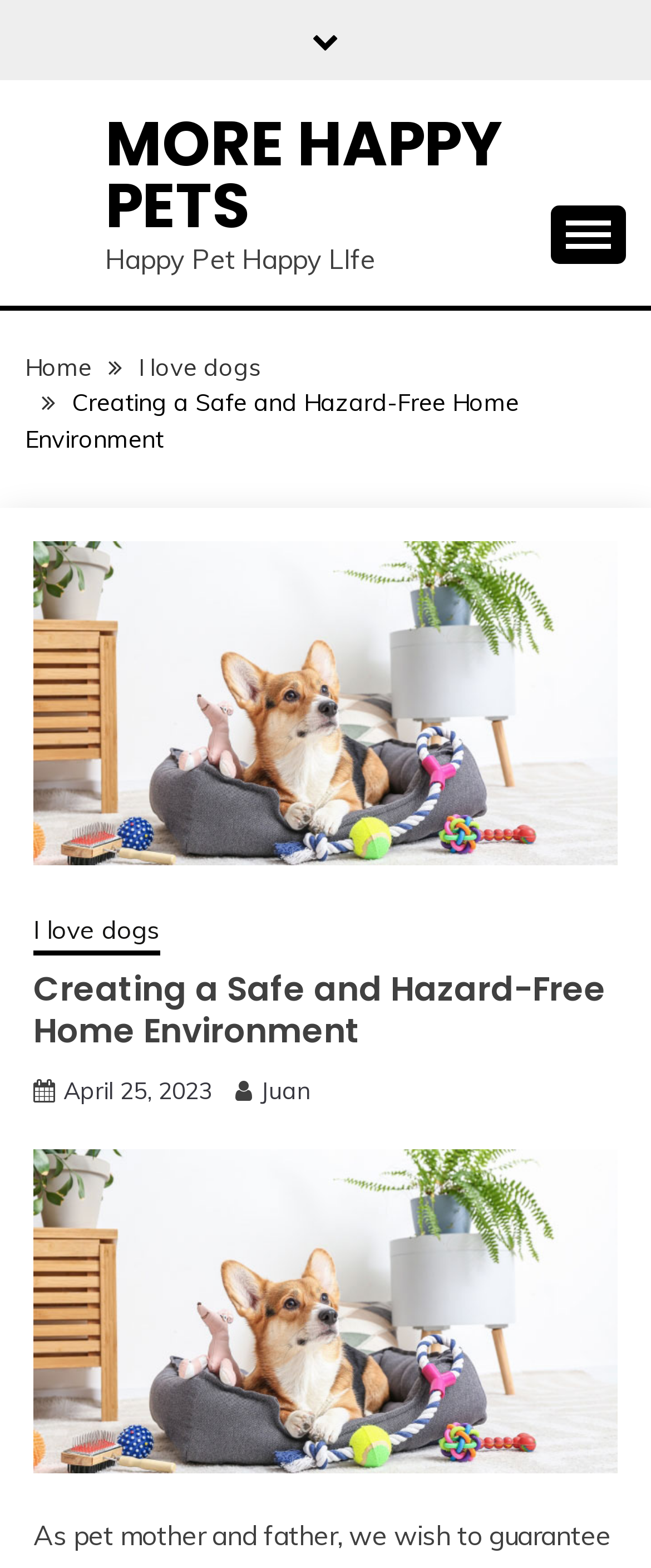Can you determine the bounding box coordinates of the area that needs to be clicked to fulfill the following instruction: "Click the 'MORE HAPPY PETS' link"?

[0.162, 0.064, 0.772, 0.159]